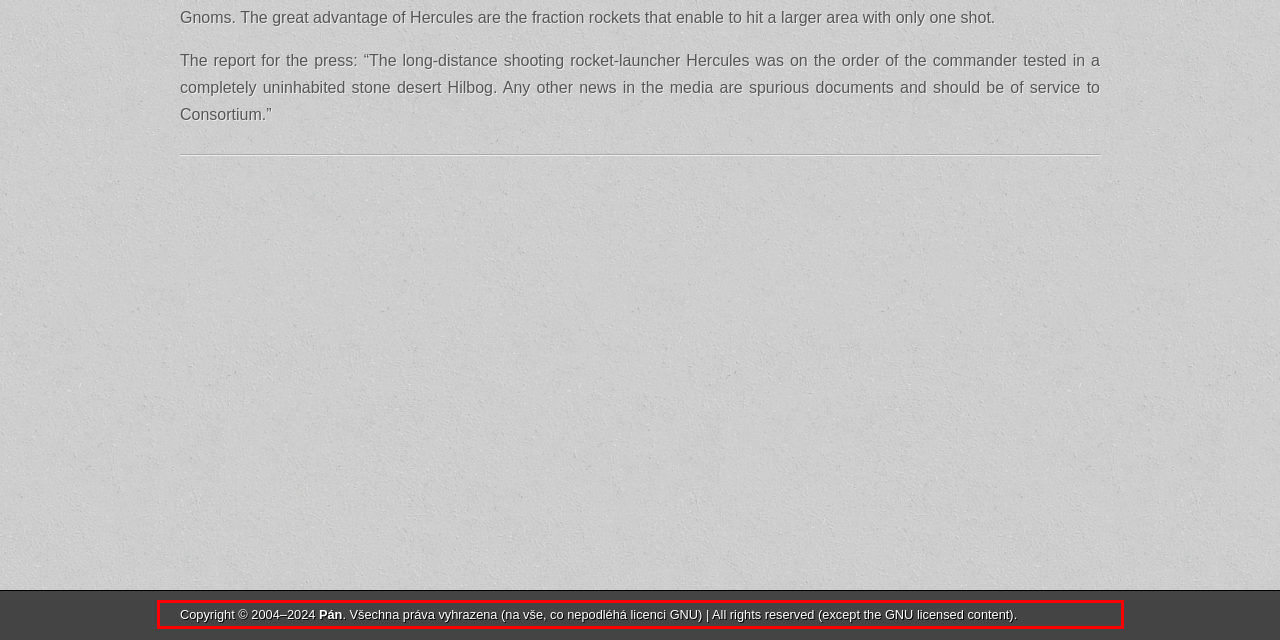Identify the text within the red bounding box on the webpage screenshot and generate the extracted text content.

Copyright © 2004–2024 Pán. Všechna práva vyhrazena (na vše, co nepodléhá licenci GNU) | All rights reserved (except the GNU licensed content).